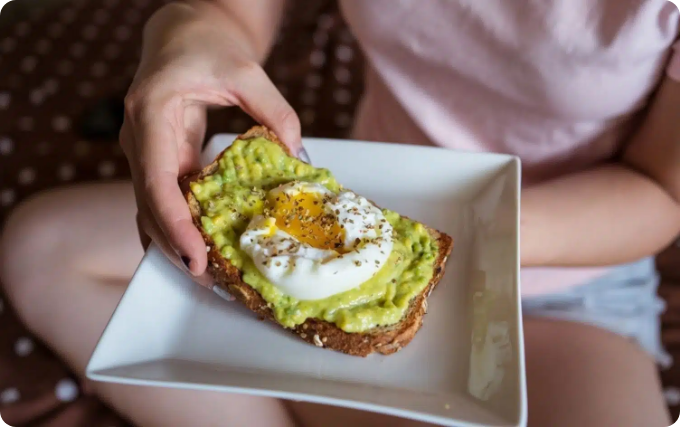What is the setting of the meal?
Refer to the image and provide a concise answer in one word or phrase.

Cozy and casual